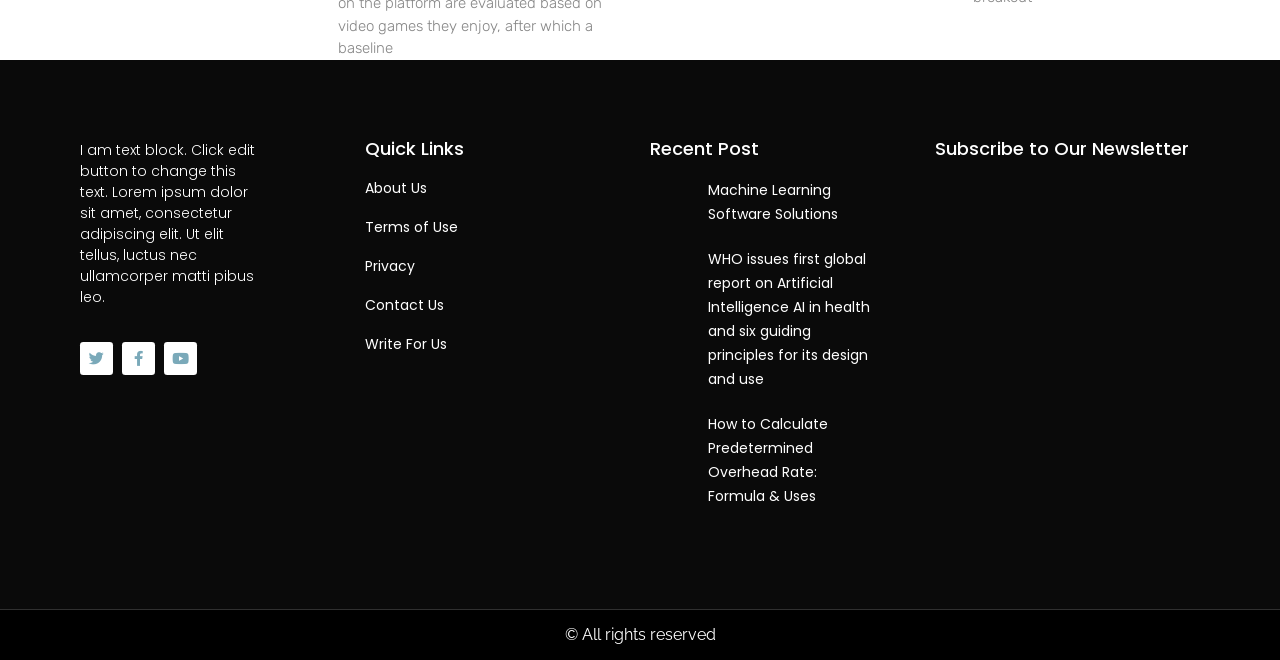What is the copyright information?
Please provide a detailed and thorough answer to the question.

The copyright information is 'All rights reserved' which is located at the bottom of the page and has a bounding box coordinate of [0.062, 0.949, 0.938, 0.974].